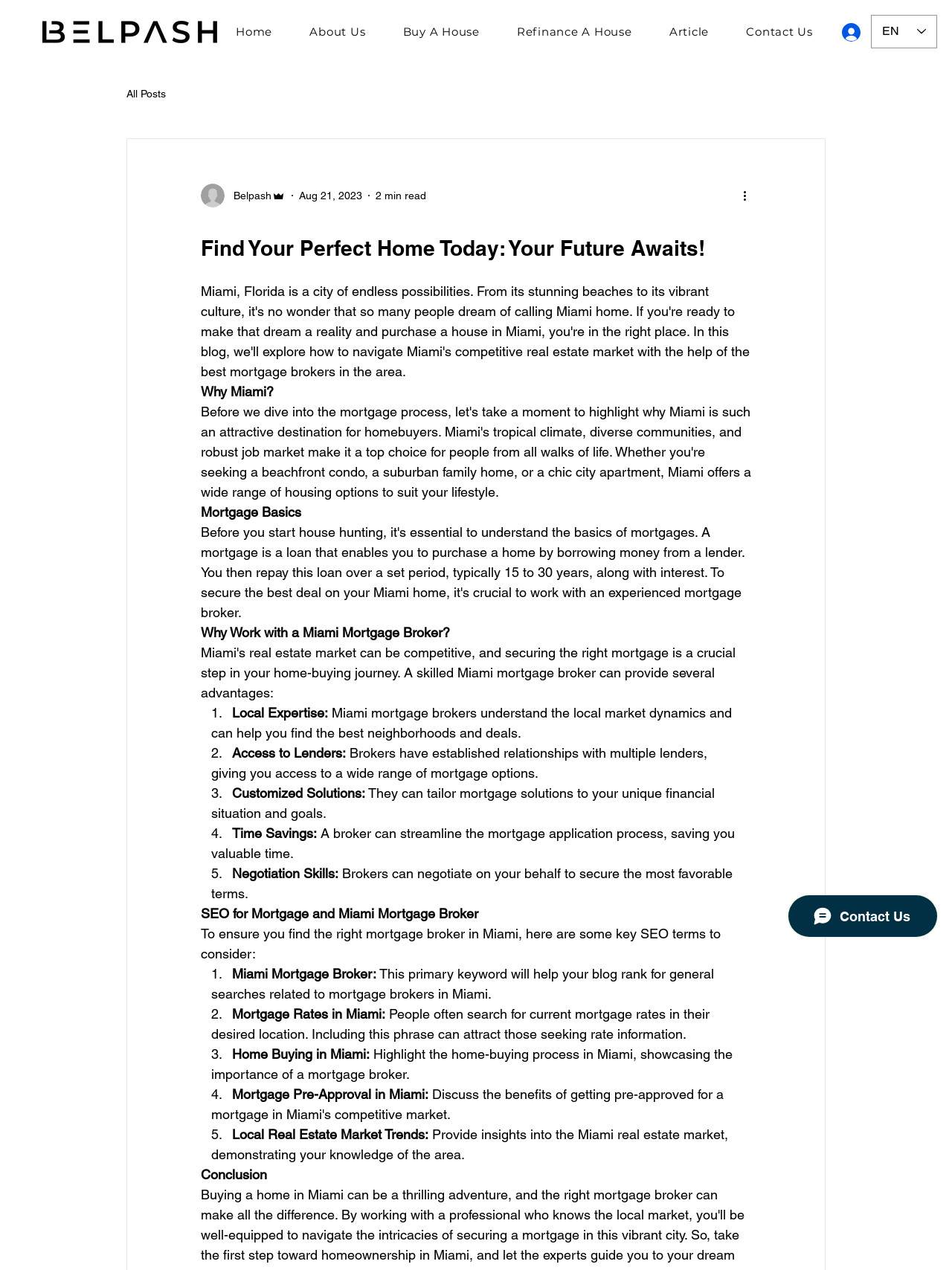What is the topic of the article?
Could you please answer the question thoroughly and with as much detail as possible?

The topic of the article can be inferred from the headings and content of the webpage, which discusses the benefits of working with a Miami mortgage broker, including local expertise, access to lenders, and customized solutions.